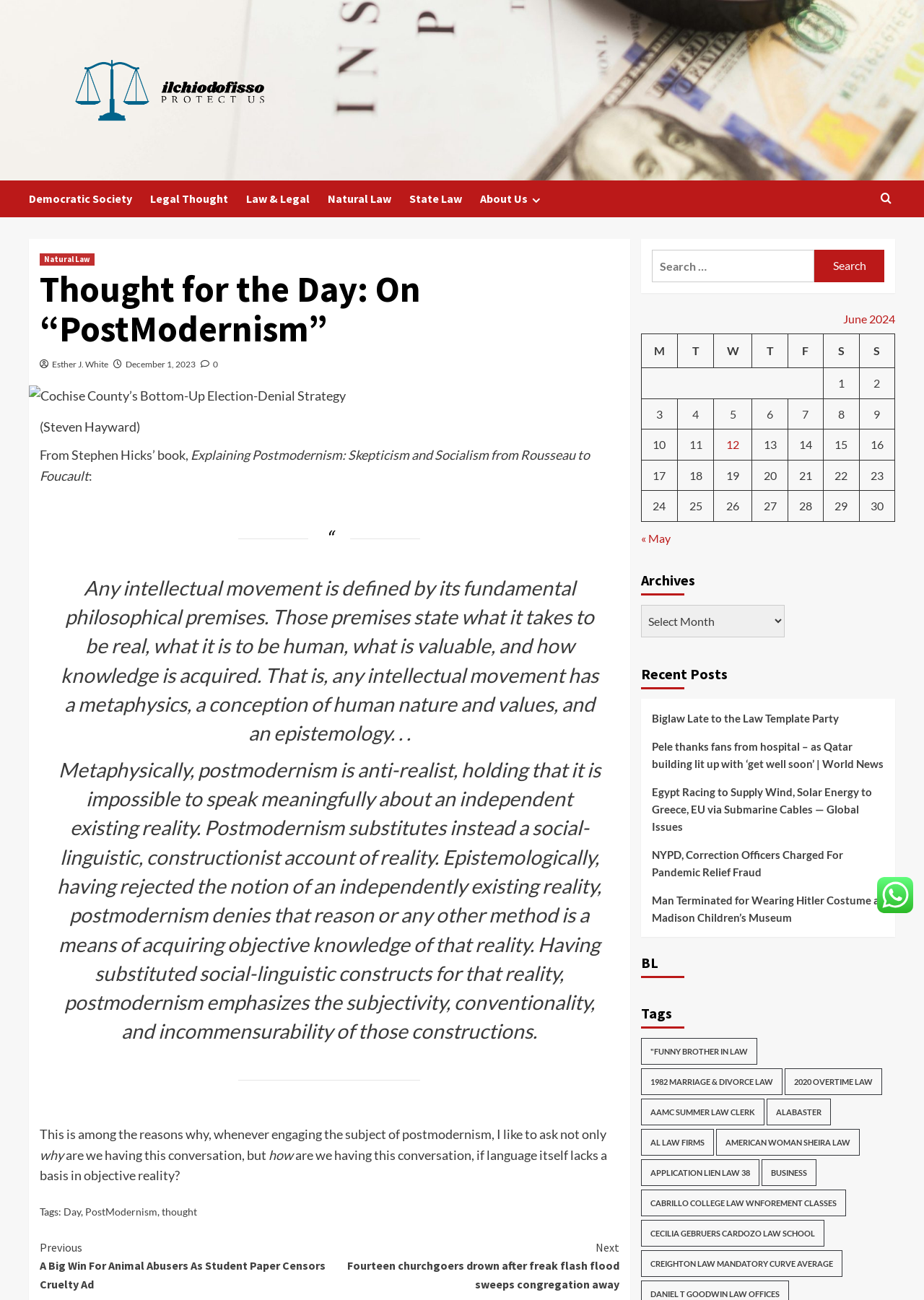What is the title of the article?
Give a detailed and exhaustive answer to the question.

The title of the article can be found at the top of the webpage, which is 'Thought for the Day: On “PostModernism”'. This title is a heading that summarizes the main topic of the article.